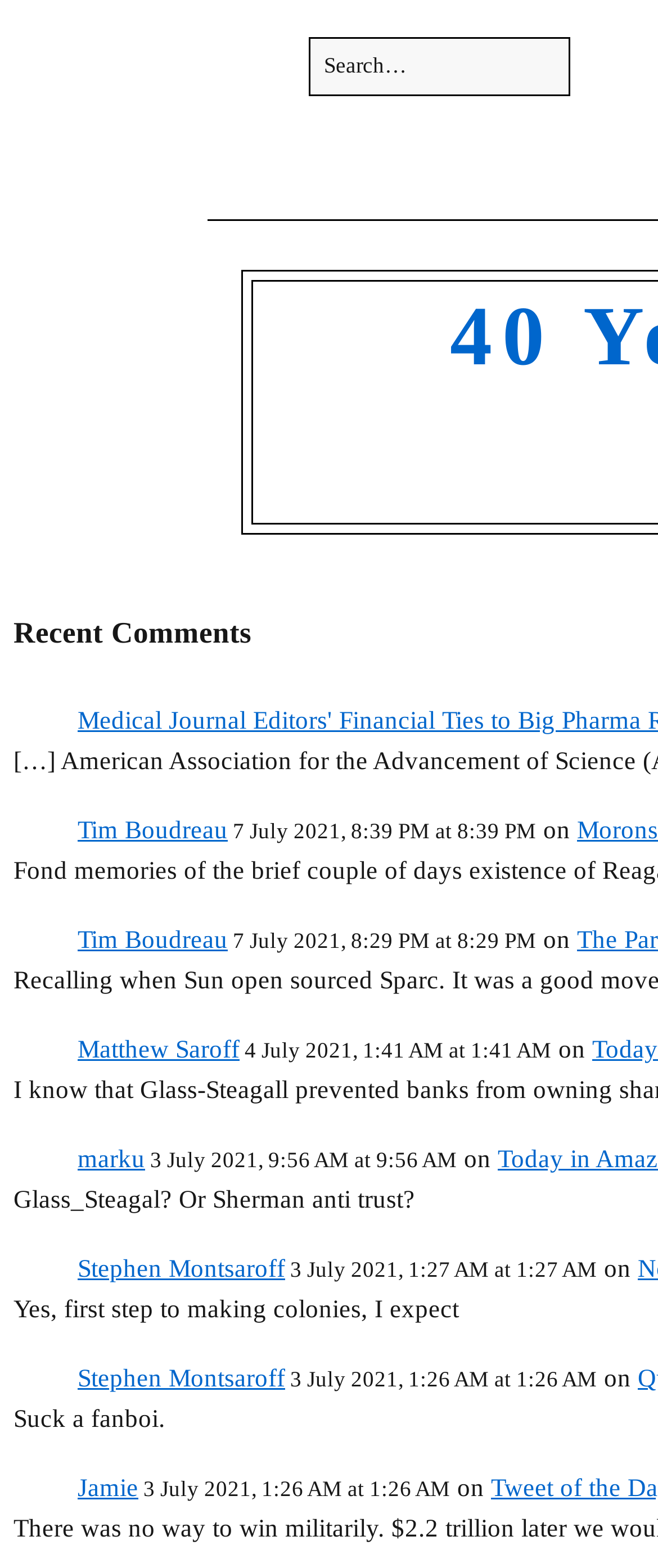Please locate the bounding box coordinates for the element that should be clicked to achieve the following instruction: "Read Matthew Saroff's post". Ensure the coordinates are given as four float numbers between 0 and 1, i.e., [left, top, right, bottom].

[0.118, 0.661, 0.364, 0.678]